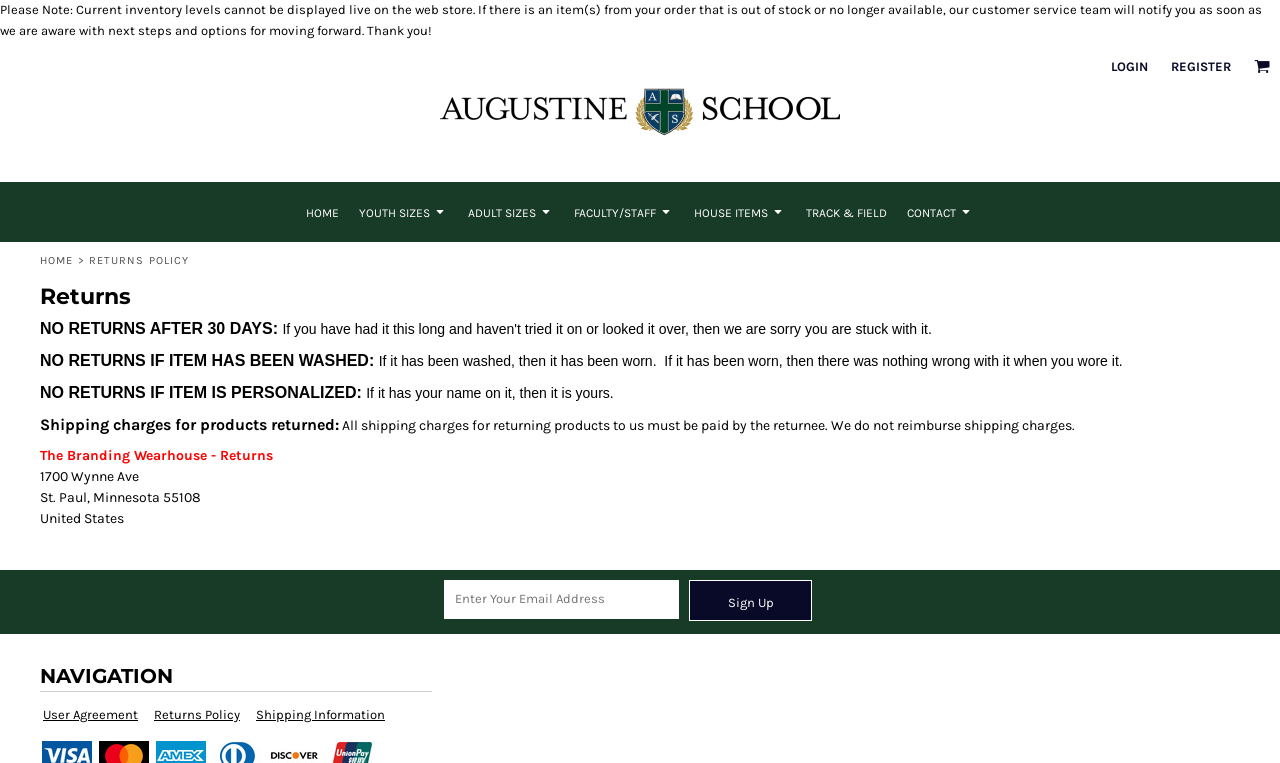Identify the bounding box coordinates of the element that should be clicked to fulfill this task: "Enter your email address in the textbox". The coordinates should be provided as four float numbers between 0 and 1, i.e., [left, top, right, bottom].

[0.347, 0.761, 0.531, 0.811]